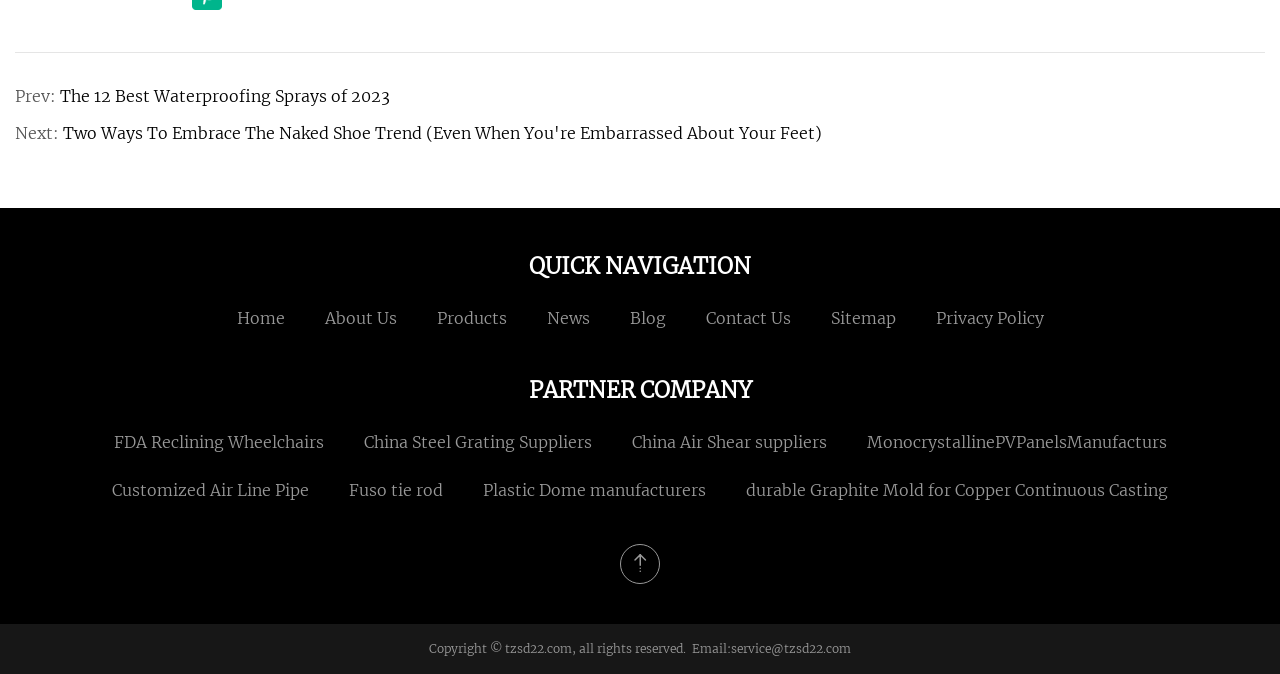What is the main category of the partner companies listed?
Craft a detailed and extensive response to the question.

The partner companies listed, such as FDA Reclining Wheelchairs, China Steel Grating Suppliers, and Monocrystalline PVPanels Manufacturs, are primarily involved in manufacturing and industrial activities.